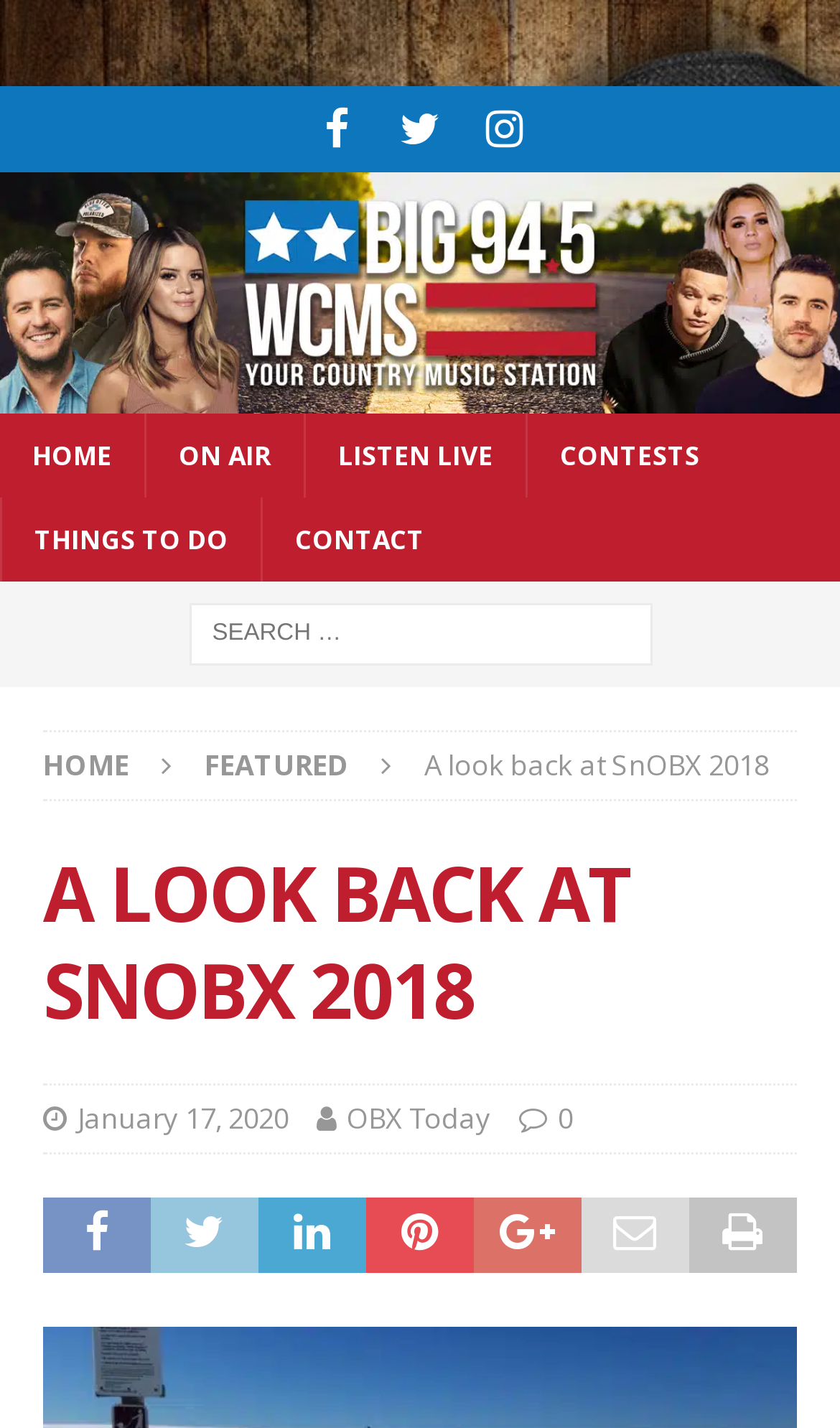Locate the bounding box coordinates of the clickable region to complete the following instruction: "Visit Facebook page."

[0.355, 0.06, 0.445, 0.121]